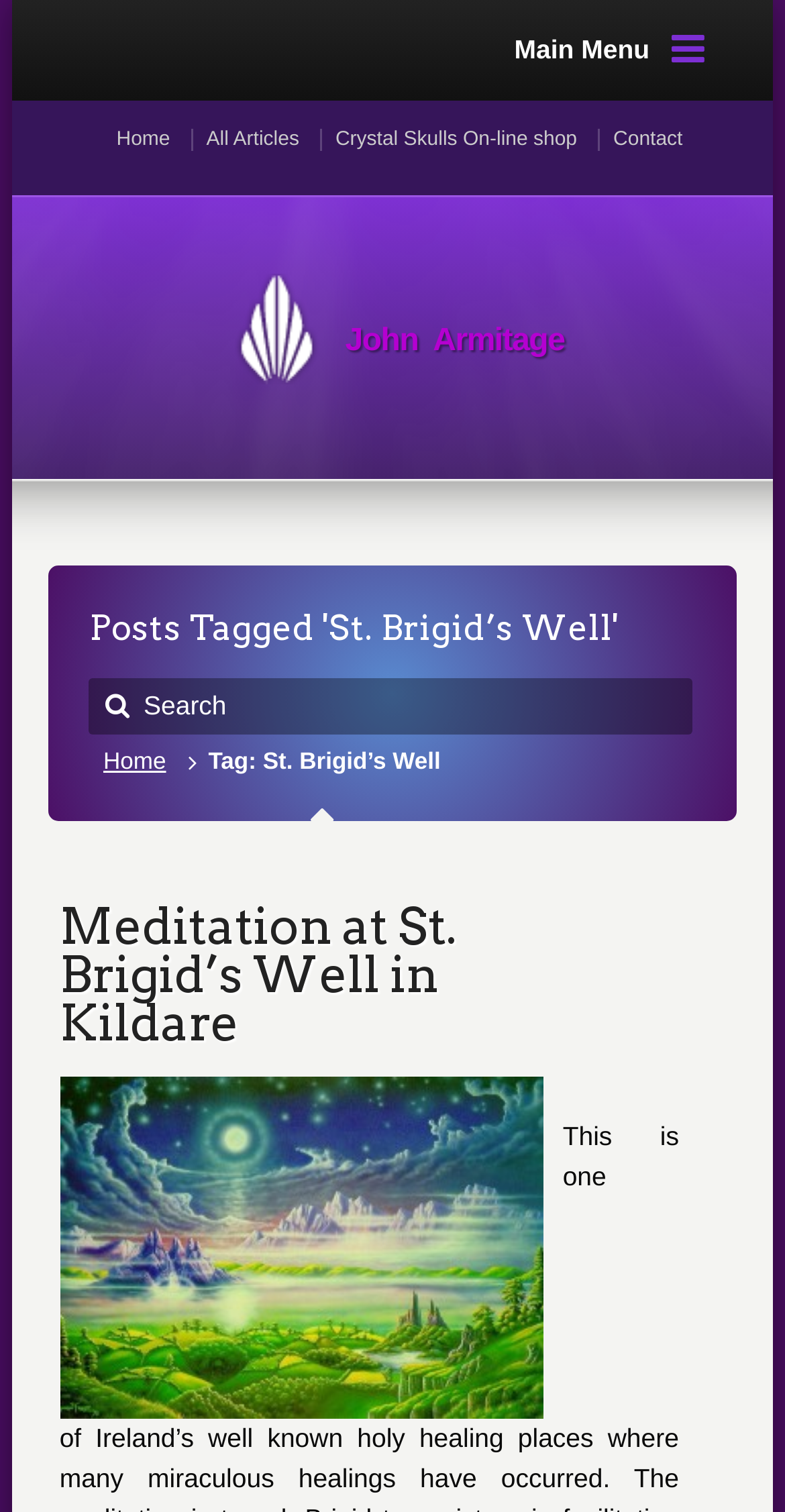What is the name of the online shop on this webpage?
Provide a detailed and extensive answer to the question.

I found the answer by looking at the link with the text 'Crystal Skulls On-line shop' which is located in the main menu.